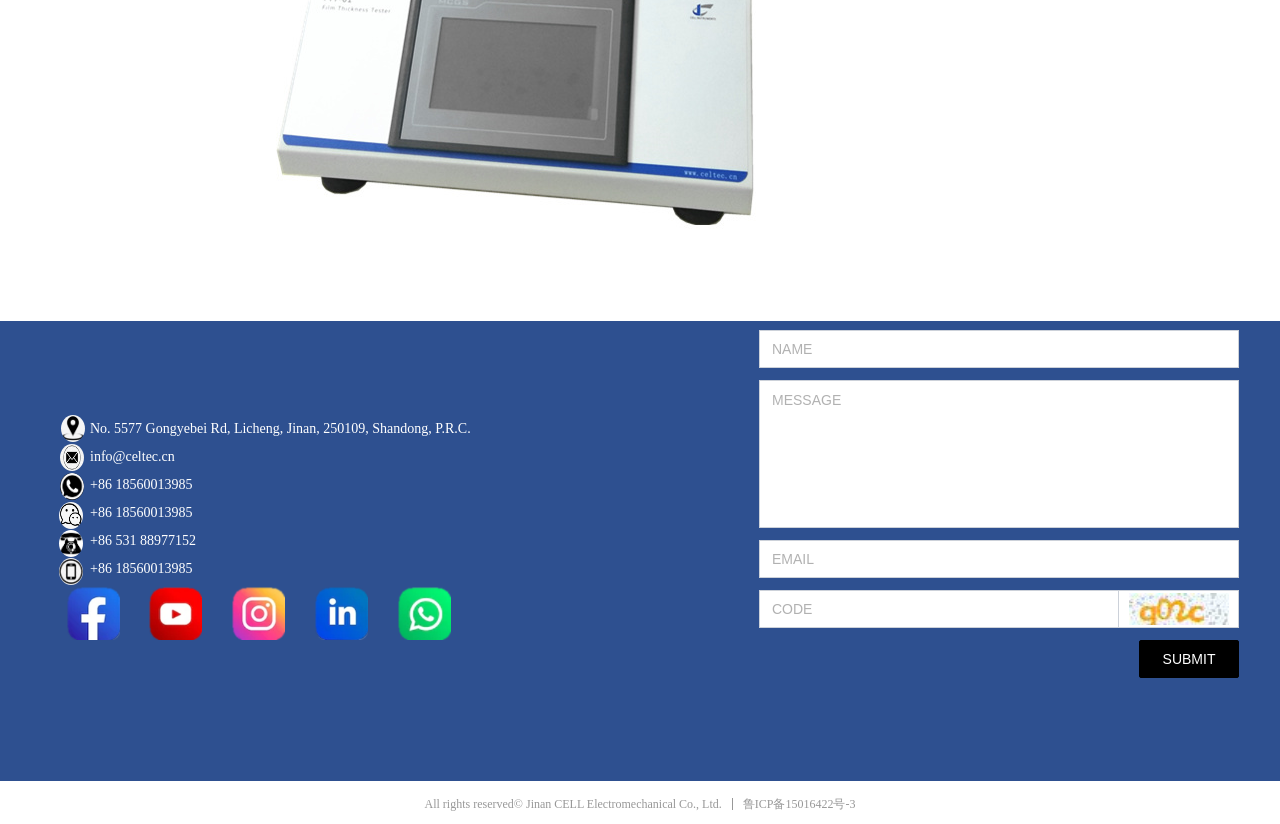Please find the bounding box coordinates of the element that you should click to achieve the following instruction: "Go to the home page". The coordinates should be presented as four float numbers between 0 and 1: [left, top, right, bottom].

[0.034, 0.443, 0.119, 0.483]